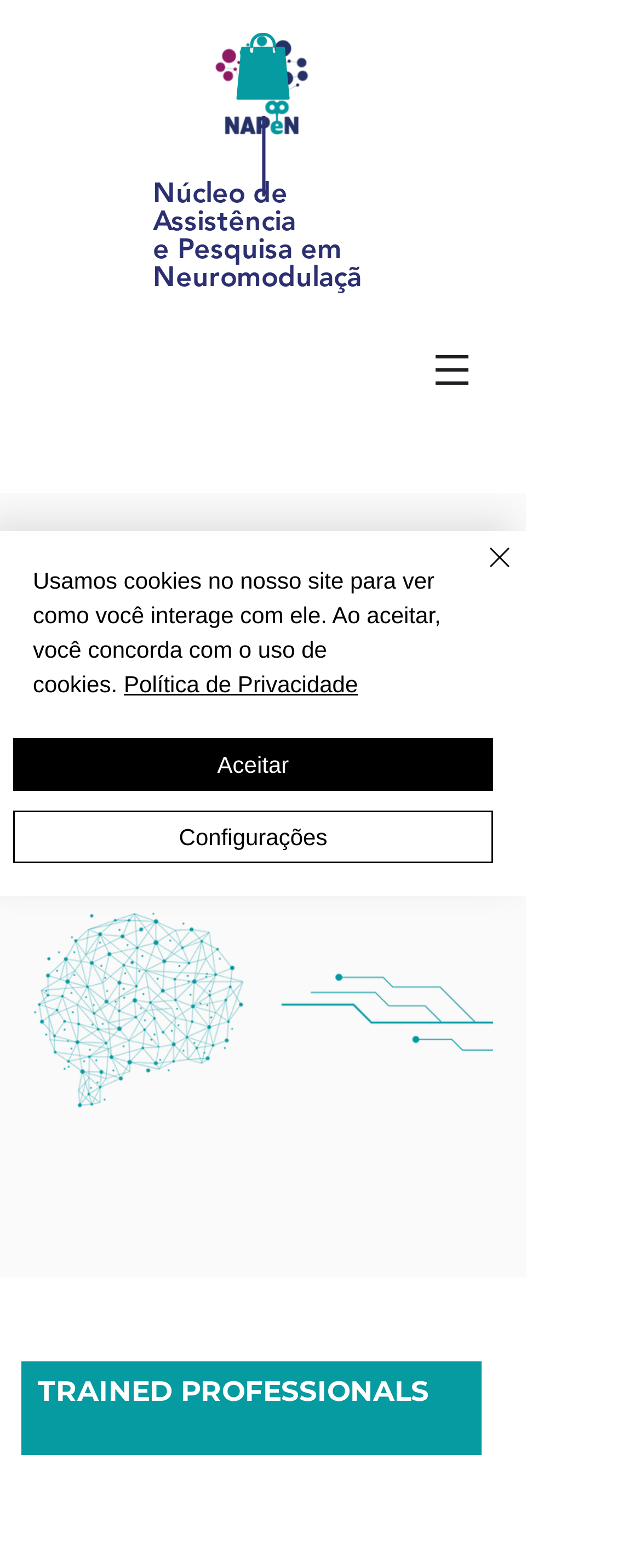Refer to the image and provide an in-depth answer to the question: 
What is the language of the webpage?

The language of the webpage is Portuguese, as evident from the text 'Fundada em junho de 2018, a Rede NAPeN é uma organização intelectual...' and other content on the webpage.